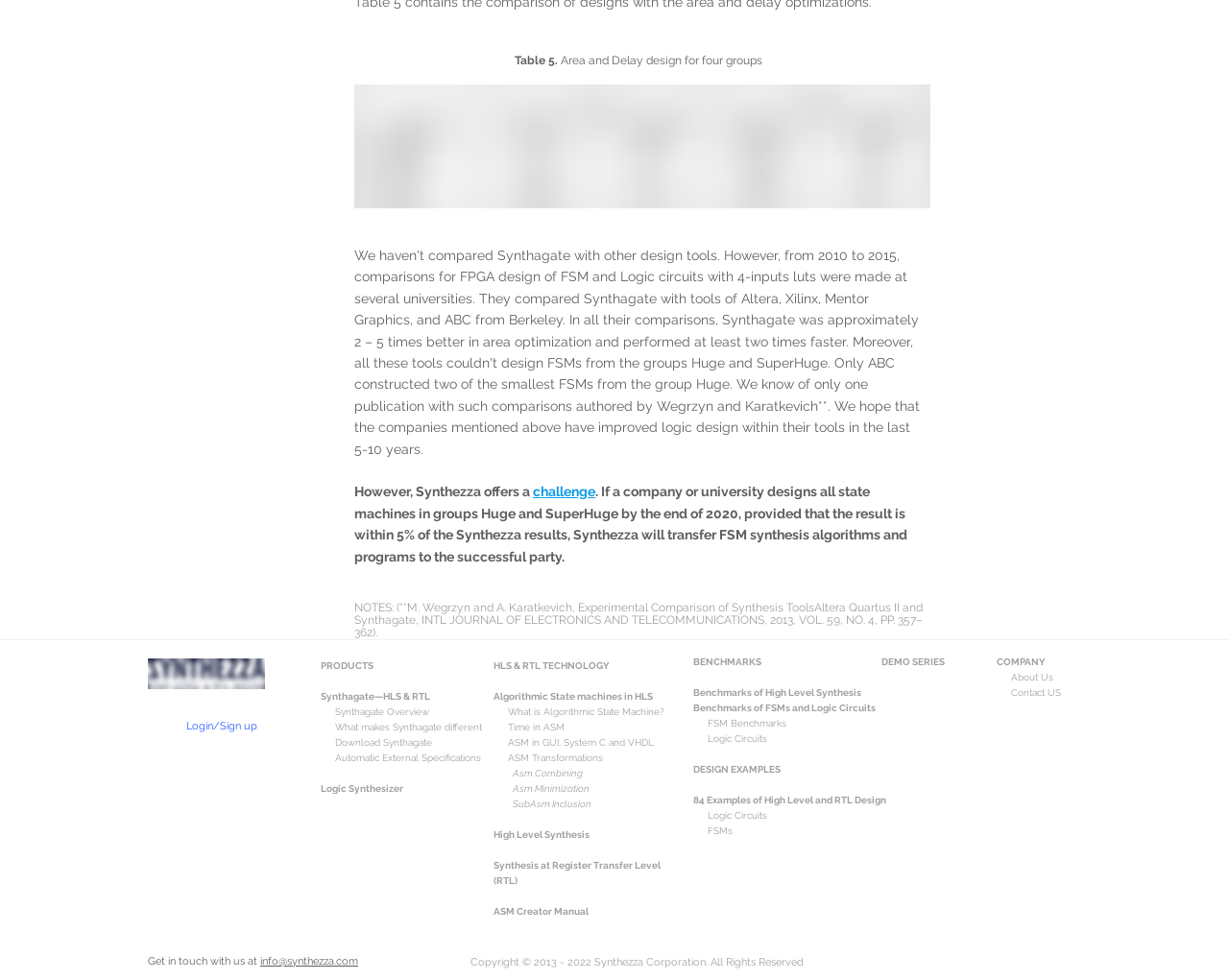Determine the bounding box coordinates of the clickable region to execute the instruction: "View the 'Synthagate Overview'". The coordinates should be four float numbers between 0 and 1, denoted as [left, top, right, bottom].

[0.261, 0.721, 0.349, 0.732]